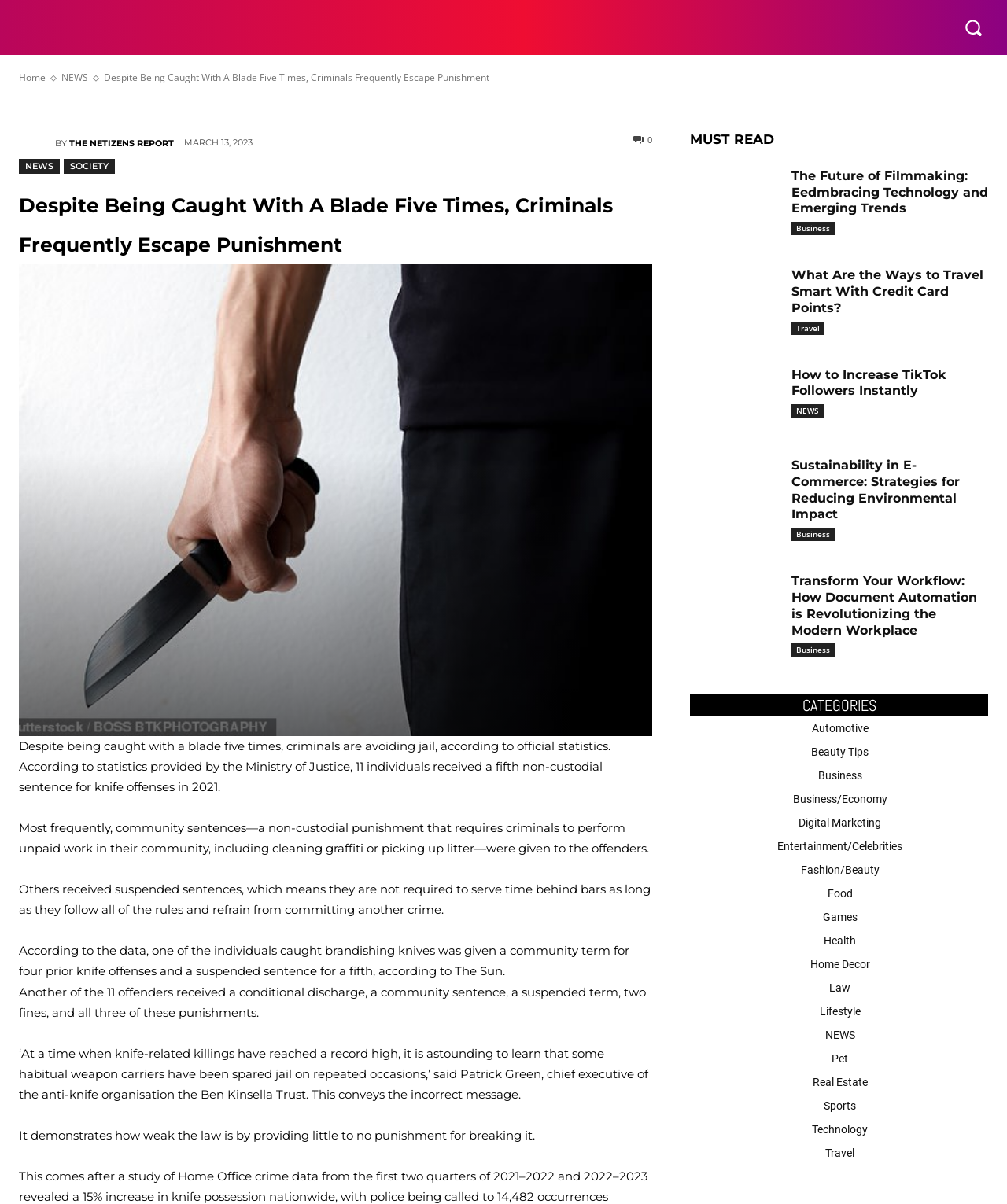Please specify the coordinates of the bounding box for the element that should be clicked to carry out this instruction: "Browse the 'Business' category". The coordinates must be four float numbers between 0 and 1, formatted as [left, top, right, bottom].

[0.278, 0.007, 0.357, 0.038]